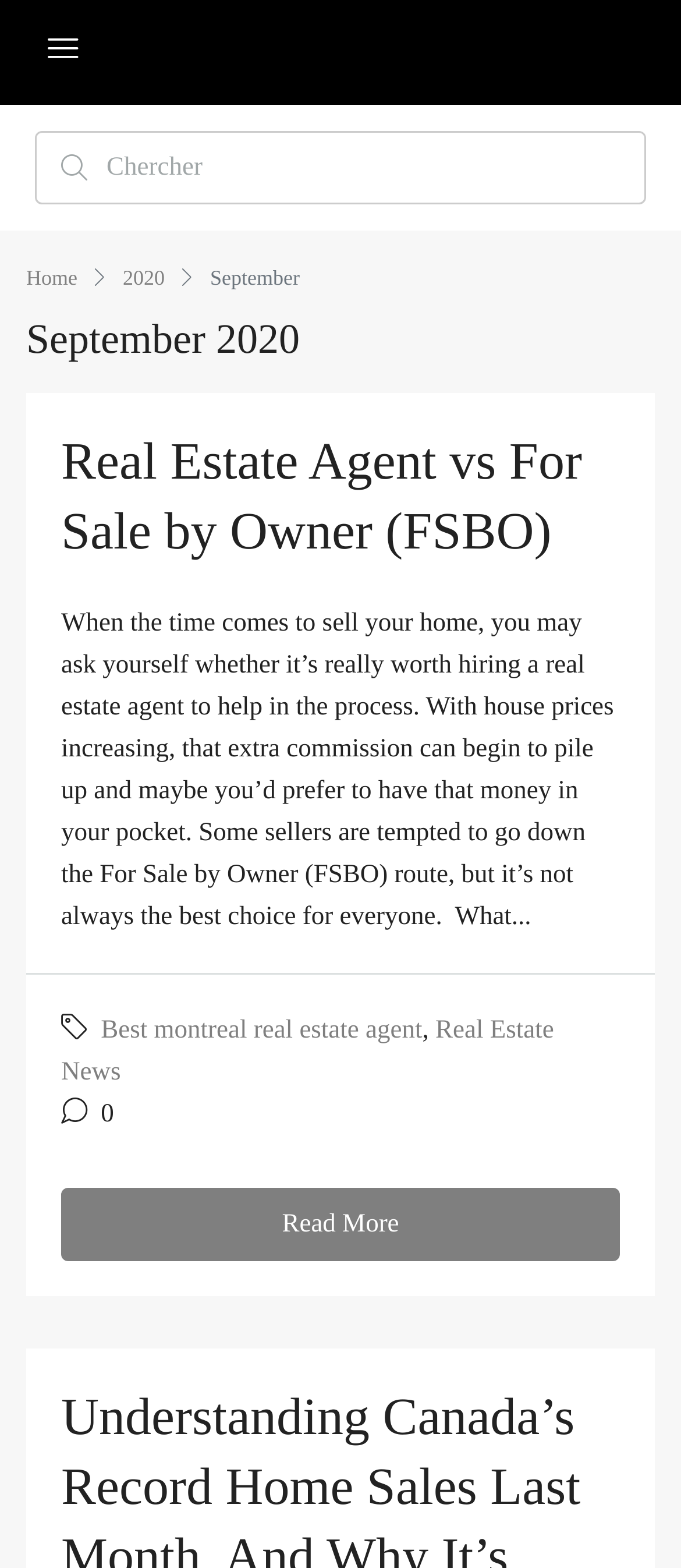Given the following UI element description: "placeholder="Chercher"", find the bounding box coordinates in the webpage screenshot.

[0.051, 0.084, 0.949, 0.13]